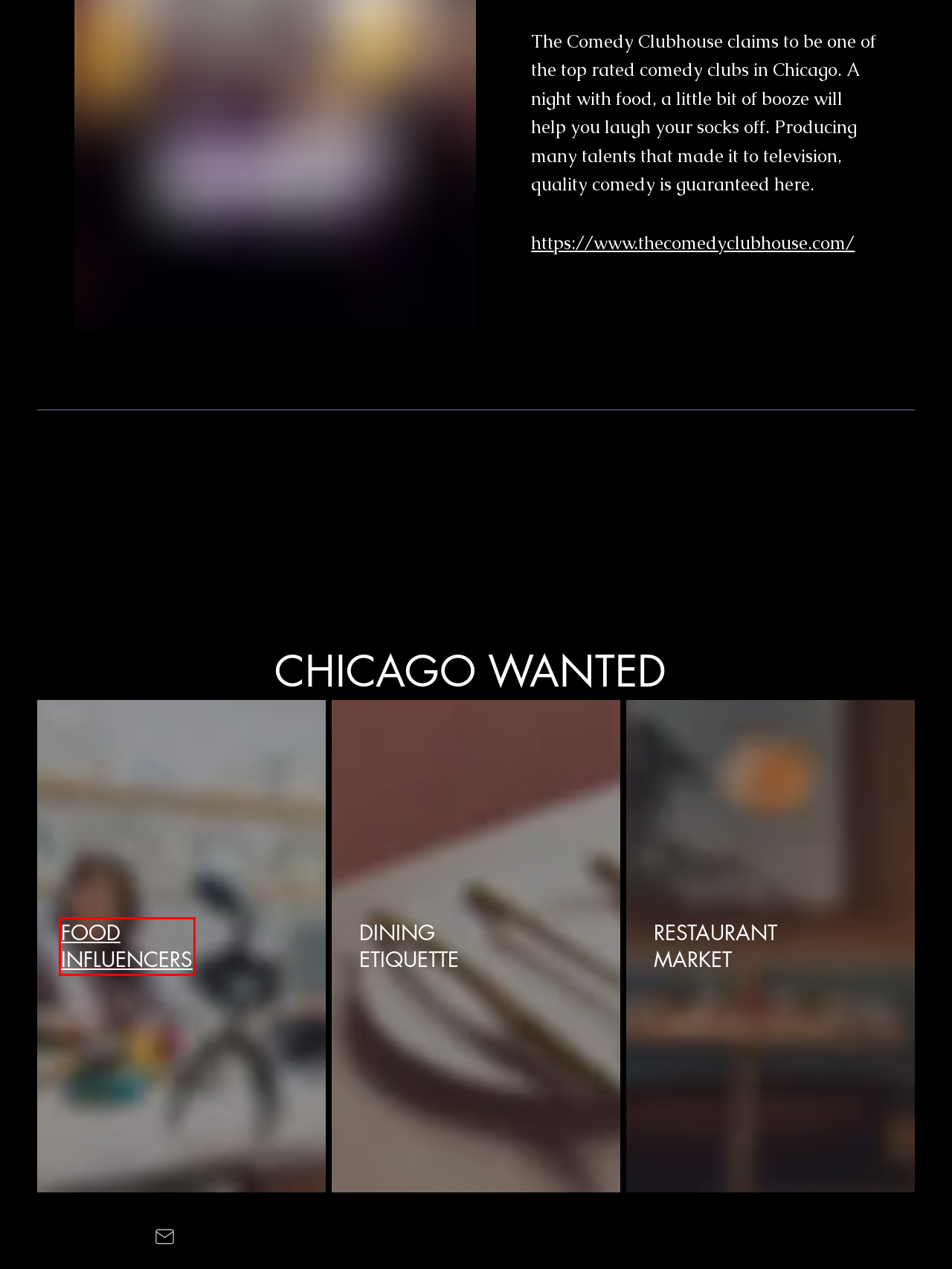Examine the screenshot of the webpage, noting the red bounding box around a UI element. Pick the webpage description that best matches the new page after the element in the red bounding box is clicked. Here are the candidates:
A. LOCAL COMEDY SHOWS| The Comedy Clubhouse | Chicago
B. BLOG | Chicago Wanted
C. Home | iO Improv
D. FOOD INFLUENCERS | Chicago Wanted
E. Chicago Wanted | Food & Beverage Guide
F. ABOUT  | Chicago Wanted
G. Chicago | Mama Delia Restaurant & Sherry Bar
H. Chicago’s Best Stand Up Comedy Club | Laugh Factory

D